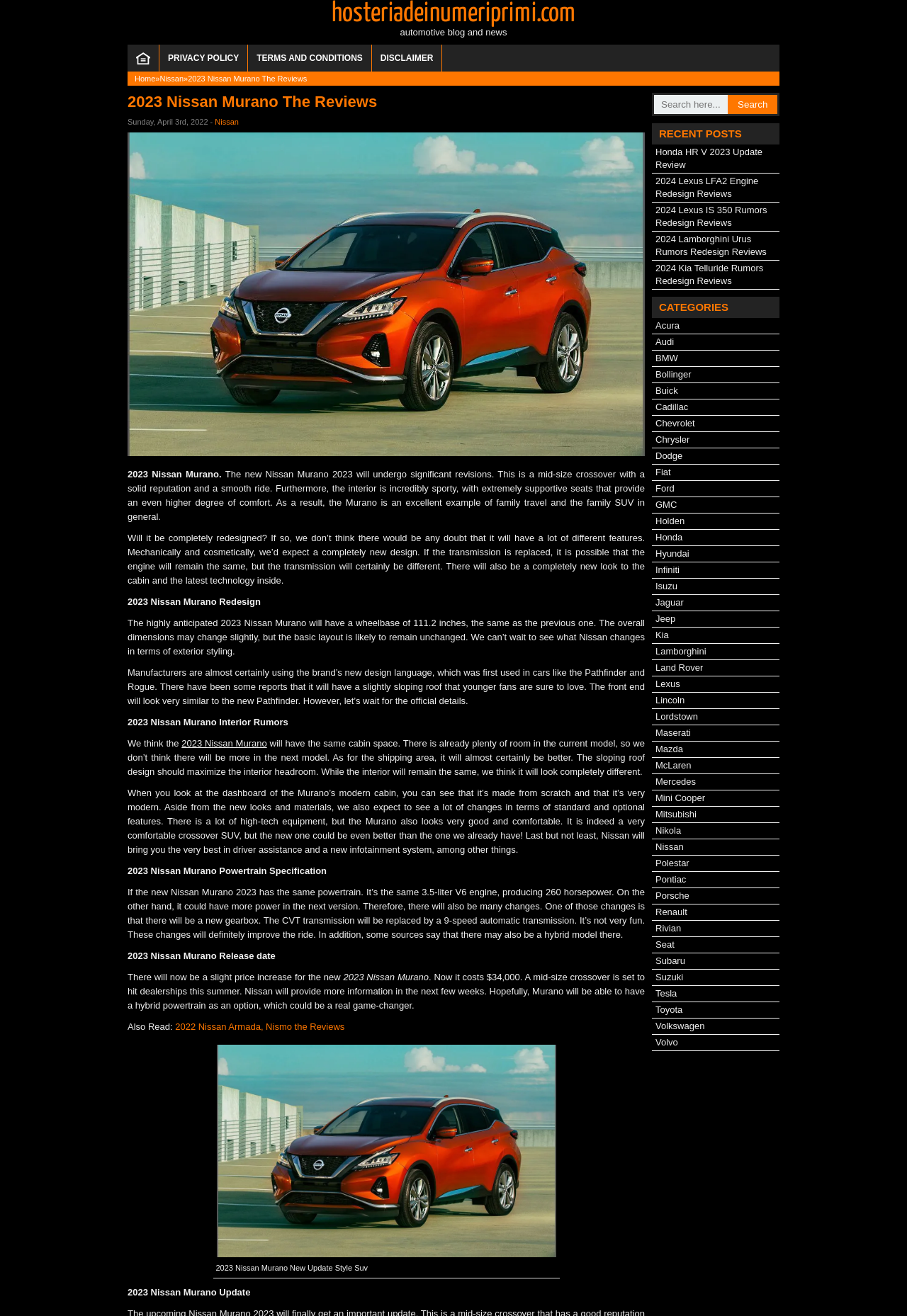Find the bounding box of the element with the following description: "Buick". The coordinates must be four float numbers between 0 and 1, formatted as [left, top, right, bottom].

[0.723, 0.293, 0.747, 0.301]